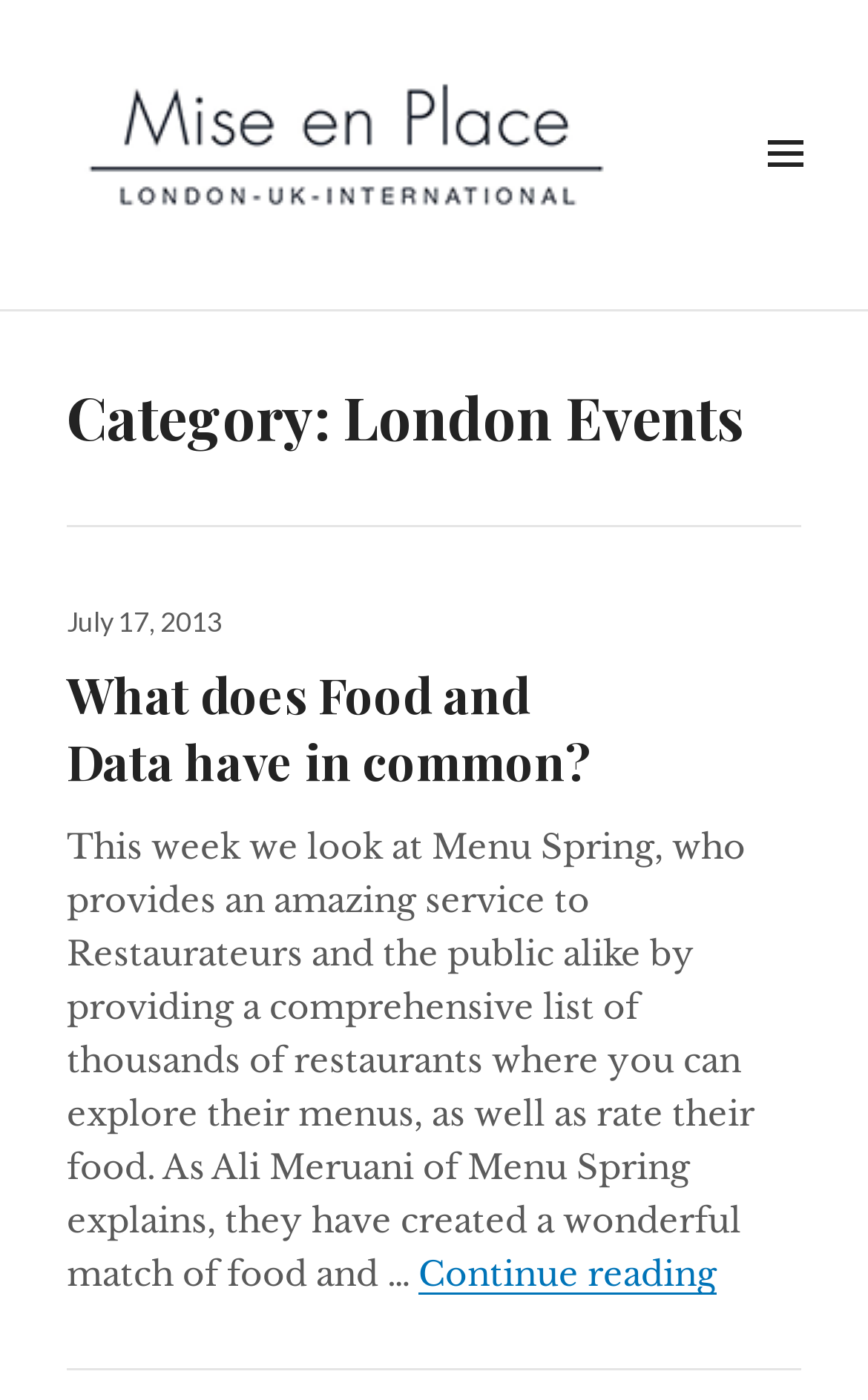Can you look at the image and give a comprehensive answer to the question:
What is the category of the event?

The category of the event can be determined by looking at the heading 'Category: London Events' which is located within the HeaderAsNonLandmark element.